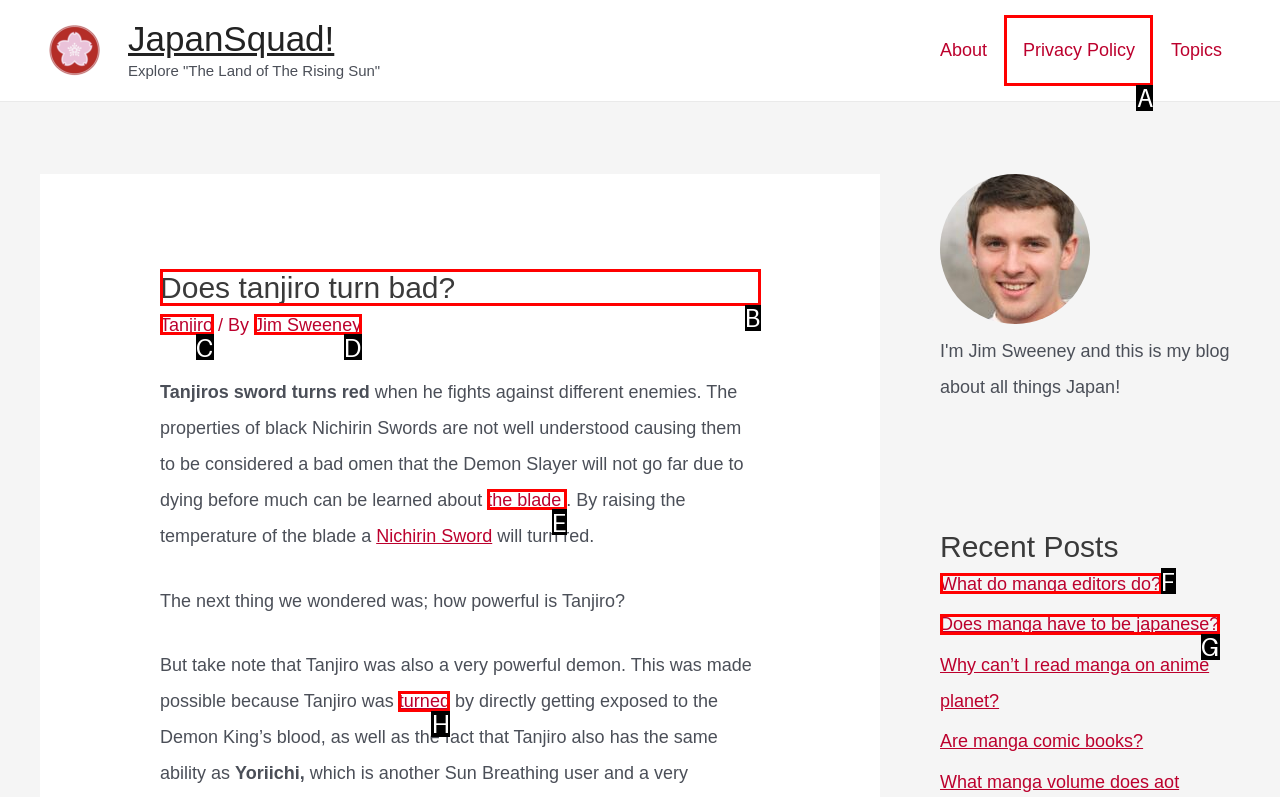Identify the letter of the UI element I need to click to carry out the following instruction: Read the article about Tanjiro

B